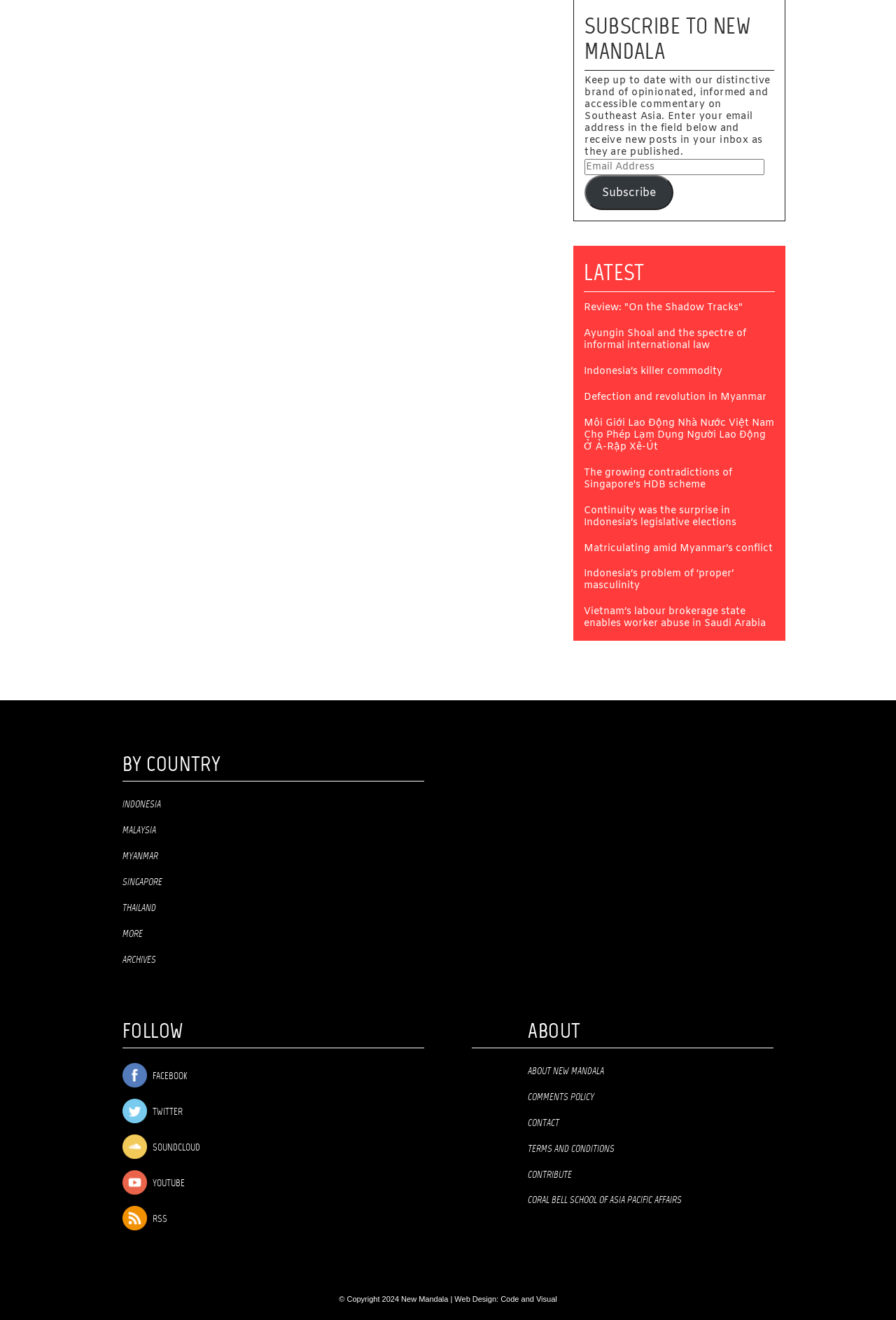Determine the bounding box coordinates for the area you should click to complete the following instruction: "Read the latest article 'Review: "On the Shadow Tracks"'".

[0.652, 0.229, 0.865, 0.238]